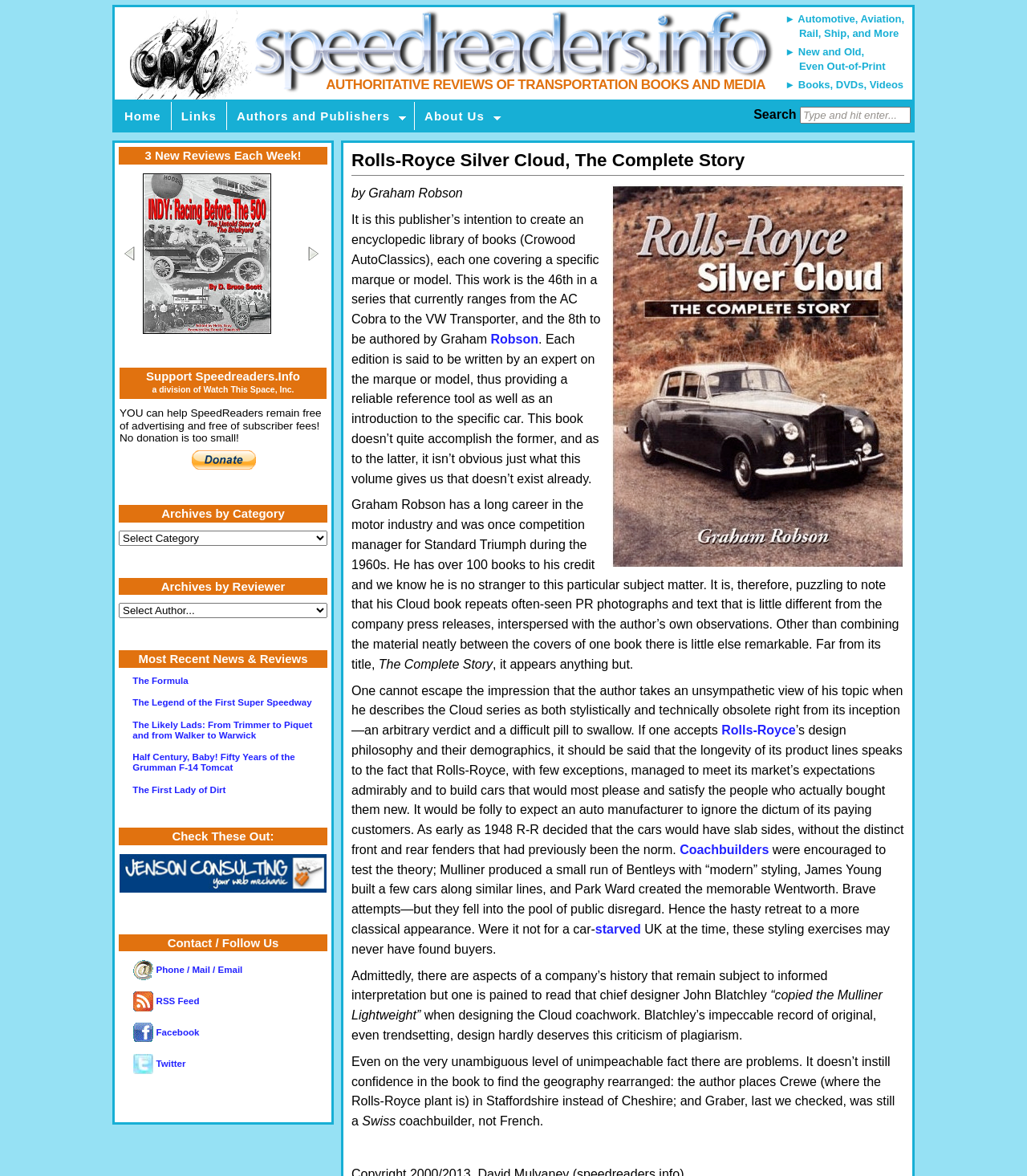Locate the bounding box coordinates of the element to click to perform the following action: 'Make a payment with PayPal'. The coordinates should be given as four float values between 0 and 1, in the form of [left, top, right, bottom].

[0.186, 0.383, 0.249, 0.399]